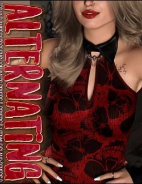Use one word or a short phrase to answer the question provided: 
What is the model wearing around her neck?

choker necklace